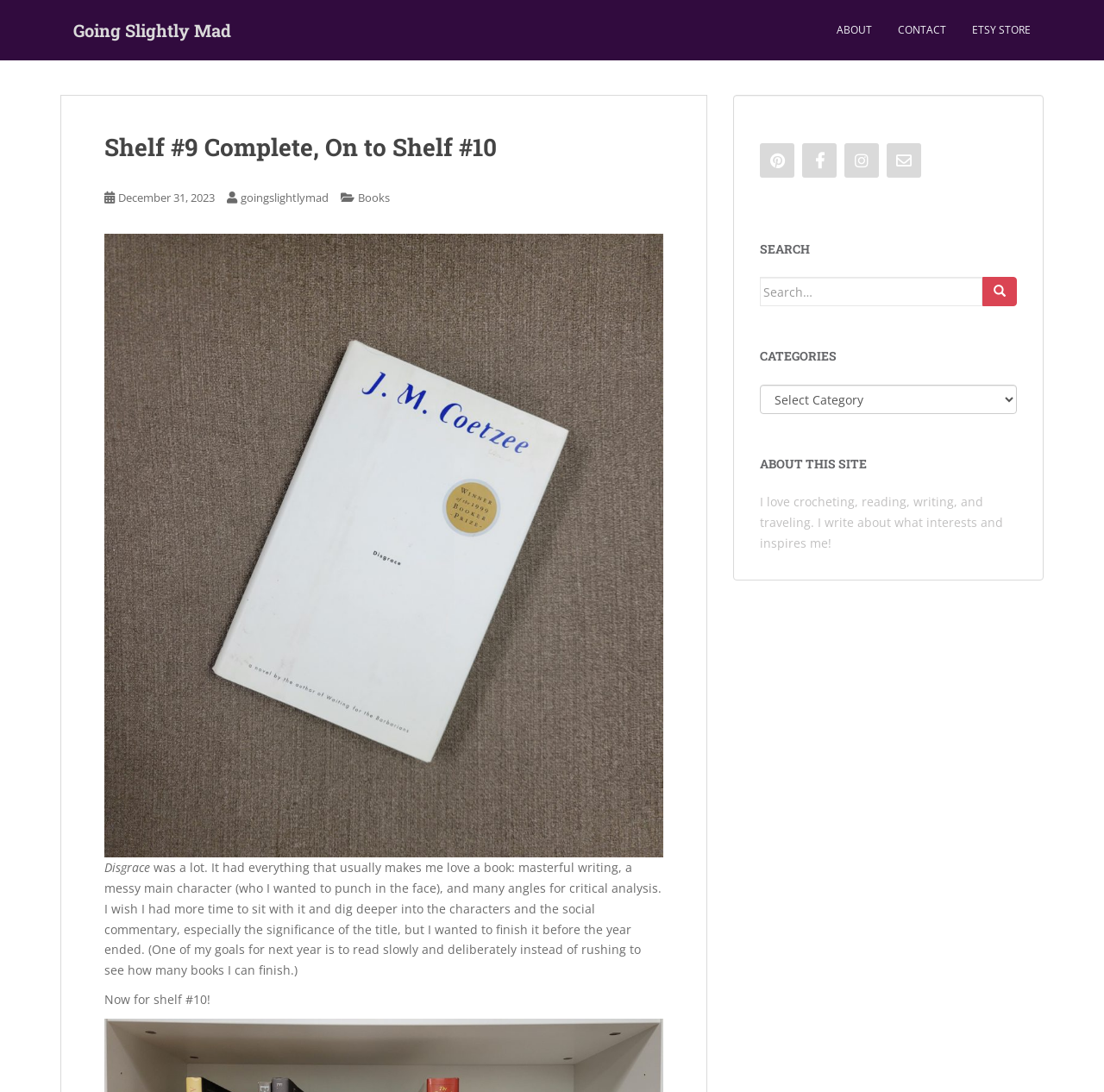Pinpoint the bounding box coordinates of the clickable area needed to execute the instruction: "Select a category". The coordinates should be specified as four float numbers between 0 and 1, i.e., [left, top, right, bottom].

[0.688, 0.352, 0.921, 0.379]